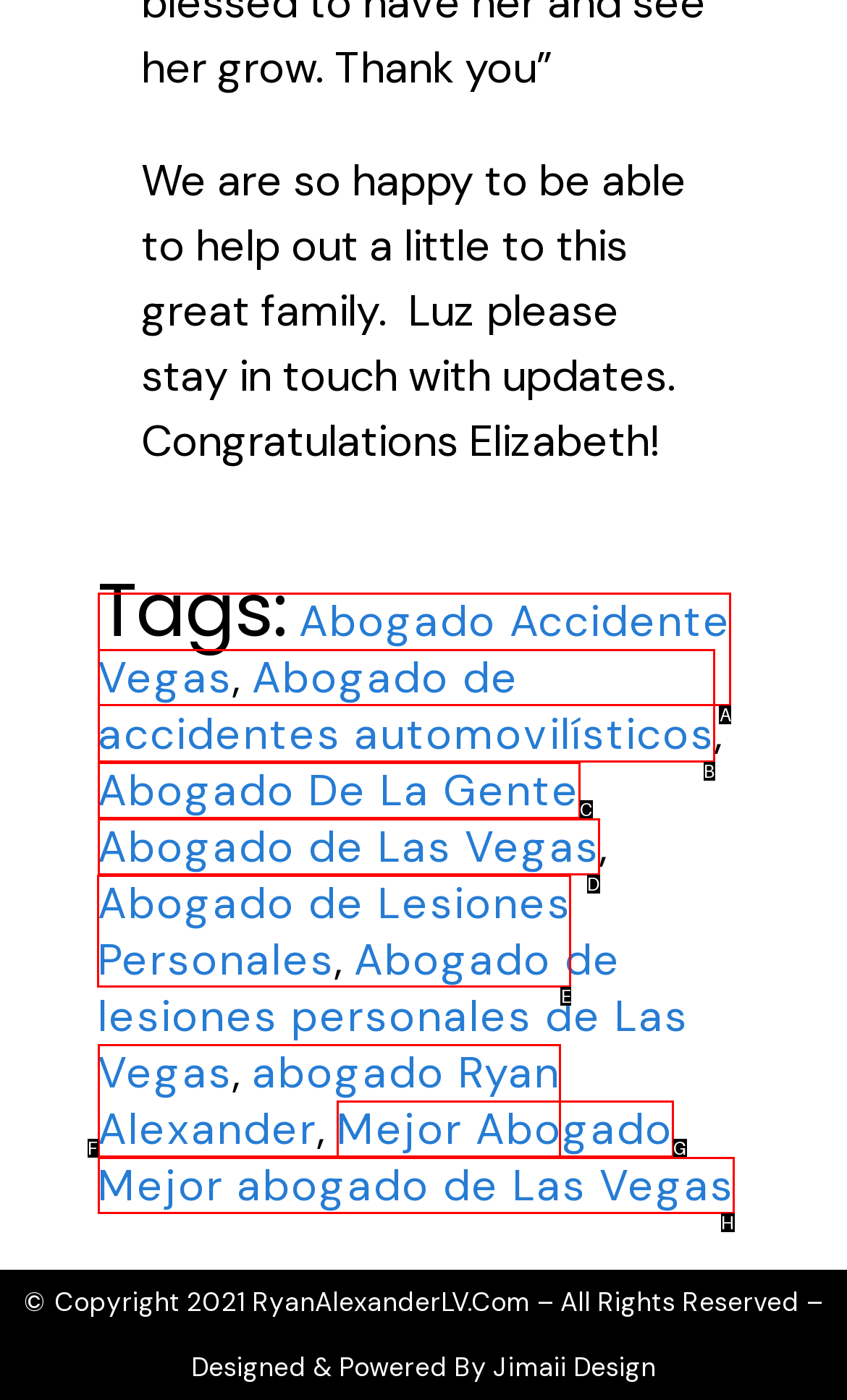Tell me which letter corresponds to the UI element that will allow you to Check the link 'Abogado de Lesiones Personales'. Answer with the letter directly.

E